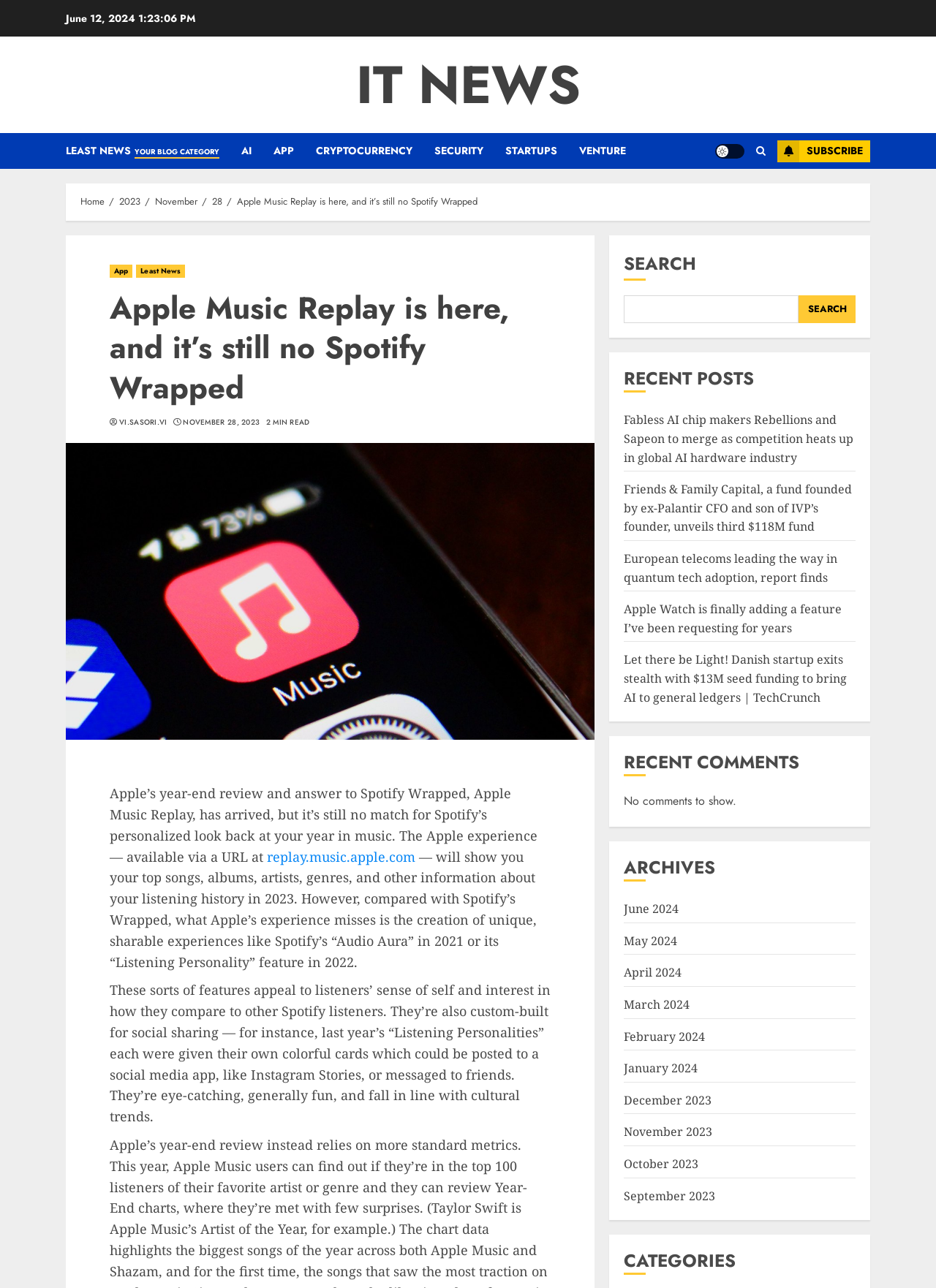Reply to the question with a brief word or phrase: What is the category of the article?

IT NEWS